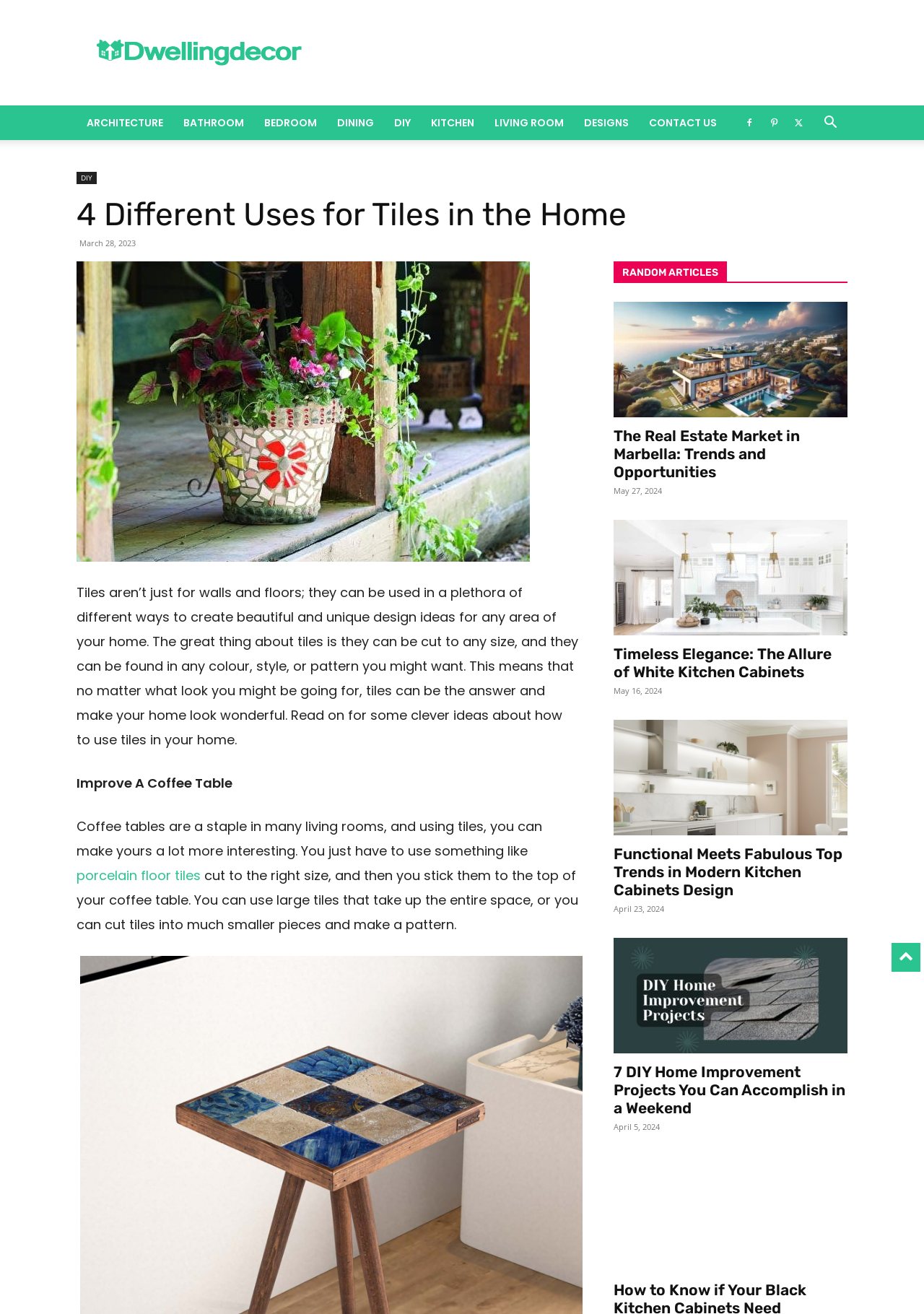Please determine the headline of the webpage and provide its content.

4 Different Uses for Tiles in the Home